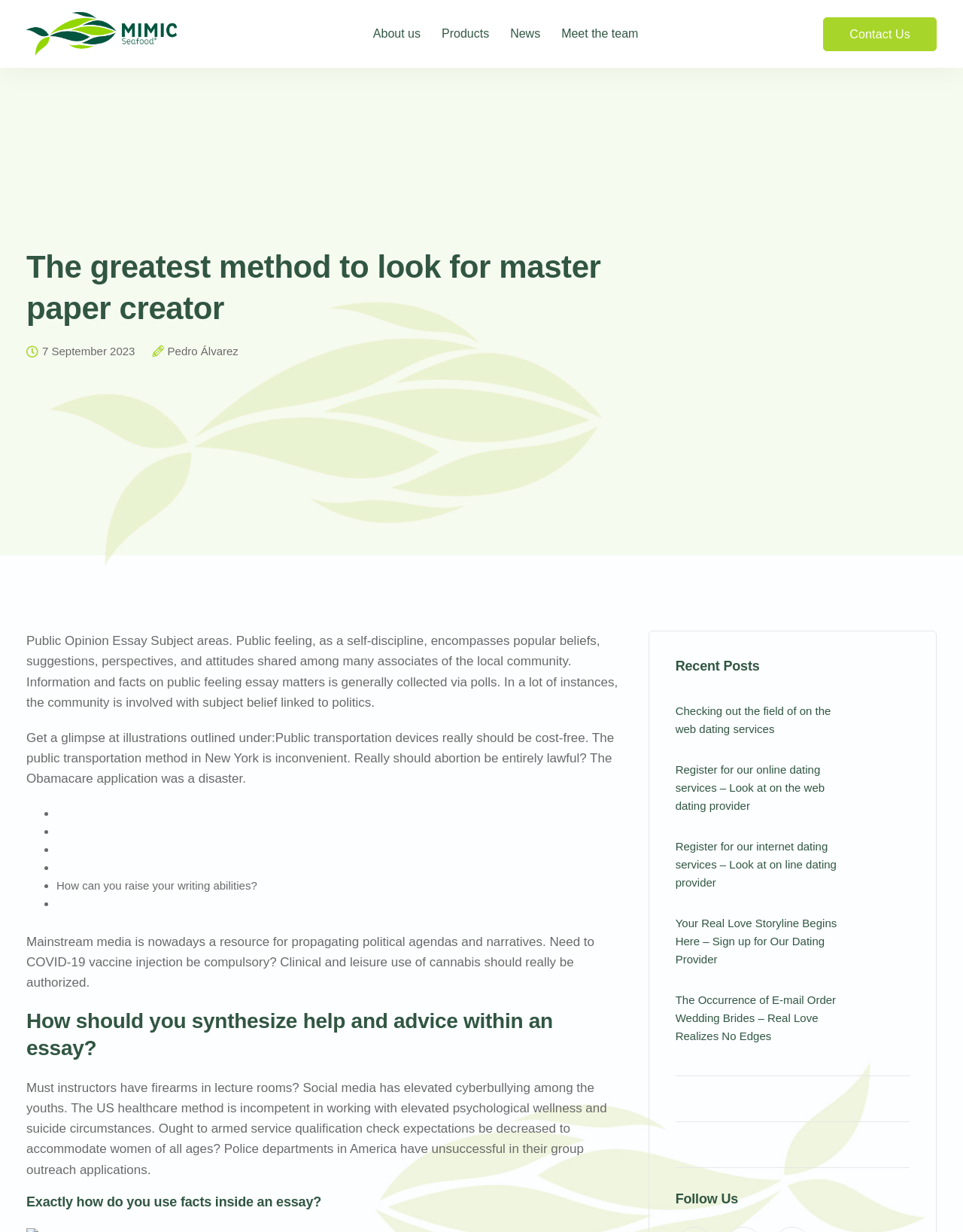Identify the bounding box coordinates of the element that should be clicked to fulfill this task: "Follow the 'Meet the team' link". The coordinates should be provided as four float numbers between 0 and 1, i.e., [left, top, right, bottom].

[0.572, 0.003, 0.674, 0.052]